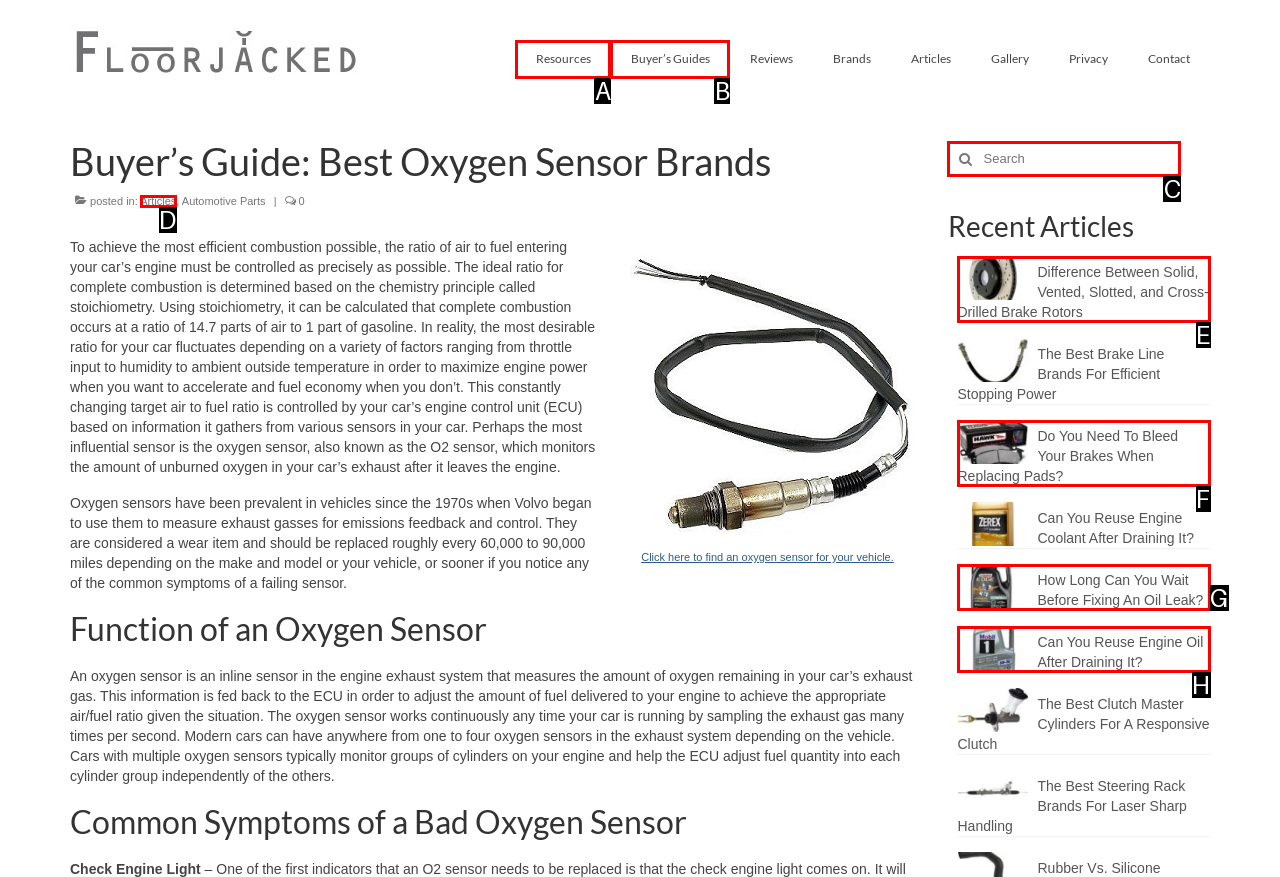Tell me which option best matches the description: parent_node: Search for: name="s" placeholder="Search"
Answer with the option's letter from the given choices directly.

C